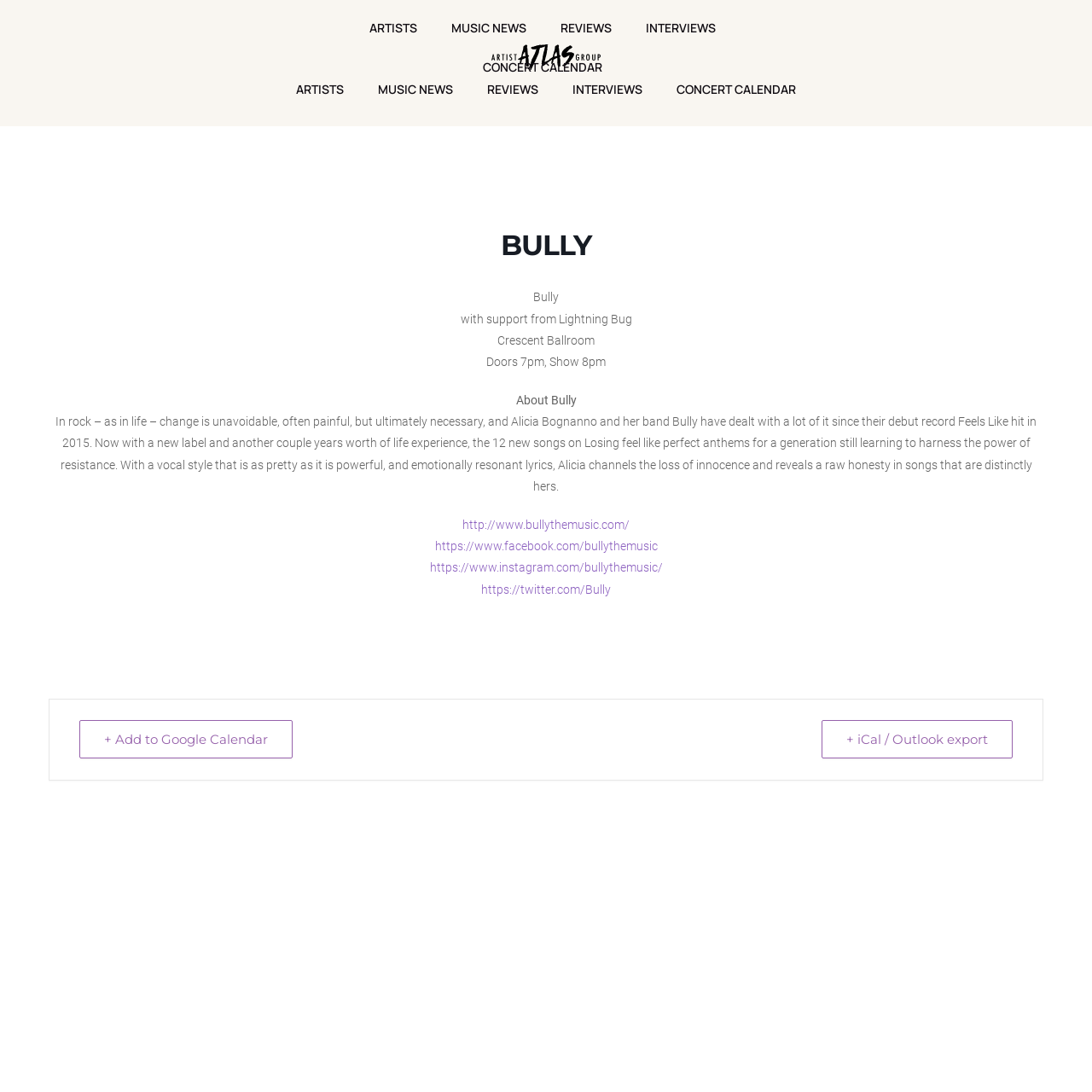What is the name of the artist?
Please answer the question with a single word or phrase, referencing the image.

Bully